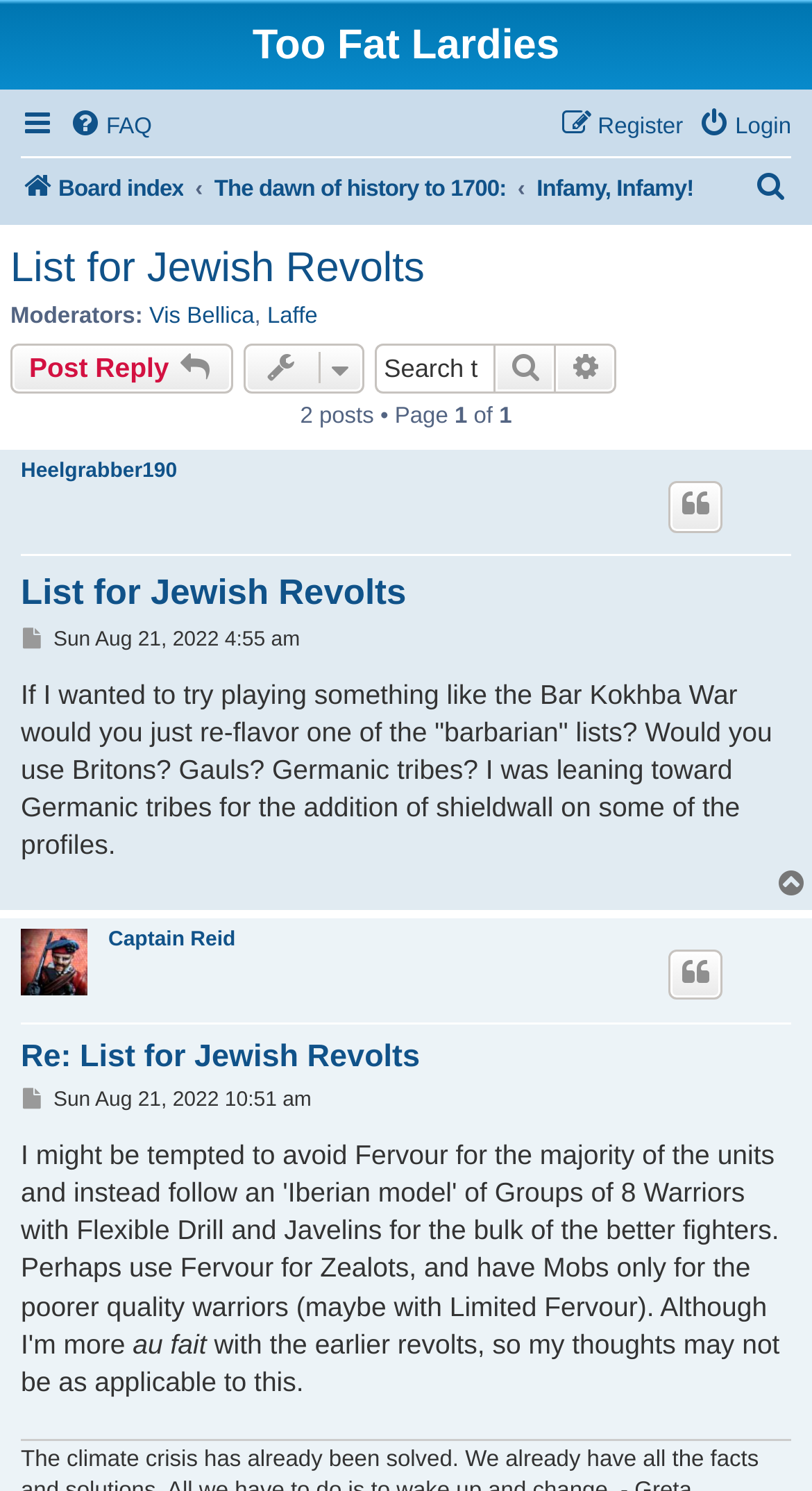Locate the bounding box coordinates of the area that needs to be clicked to fulfill the following instruction: "Search this topic". The coordinates should be in the format of four float numbers between 0 and 1, namely [left, top, right, bottom].

[0.463, 0.231, 0.609, 0.264]